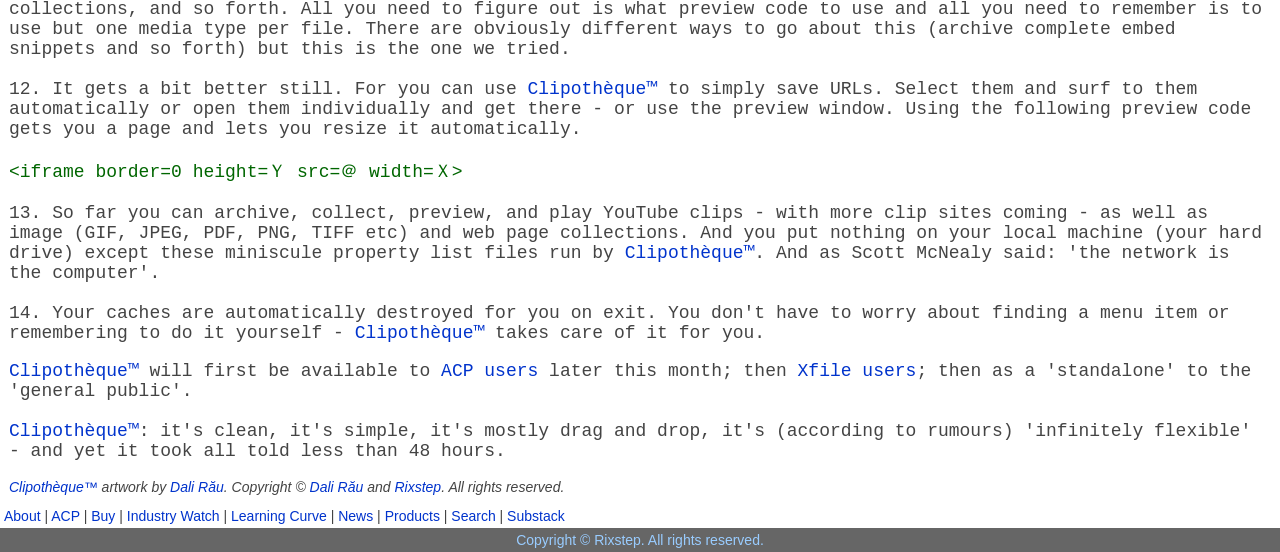Please locate the bounding box coordinates of the element that should be clicked to complete the given instruction: "Visit Industry Watch".

[0.099, 0.919, 0.172, 0.948]